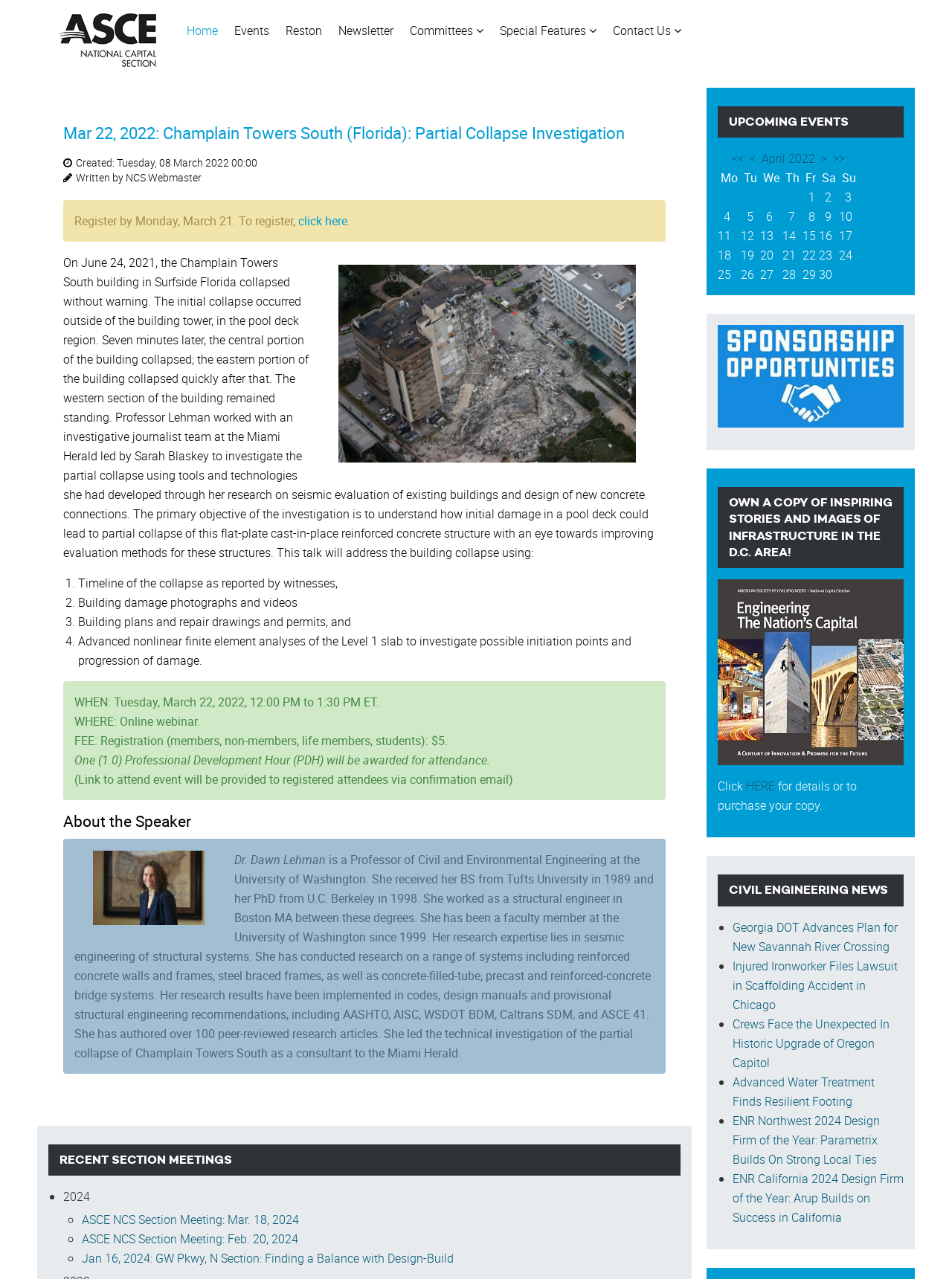How many Professional Development Hours (PDH) will be awarded for attending the event on March 22, 2022?
Look at the image and construct a detailed response to the question.

One (1.0) Professional Development Hour (PDH) will be awarded for attending the event on March 22, 2022, as stated in the webpage, which is a benefit for registered attendees.